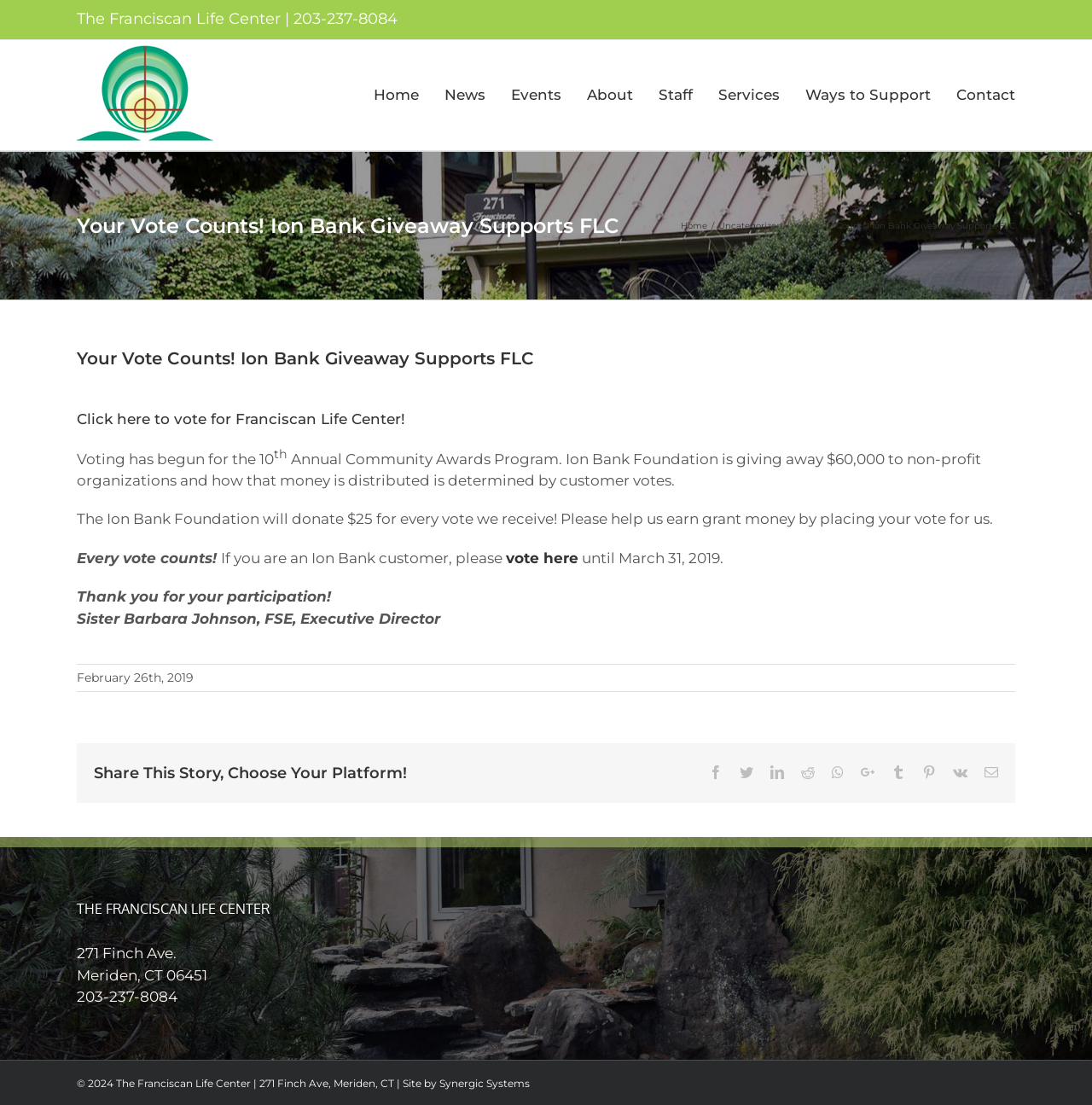Please identify the coordinates of the bounding box that should be clicked to fulfill this instruction: "View the website's main menu".

[0.342, 0.036, 0.93, 0.136]